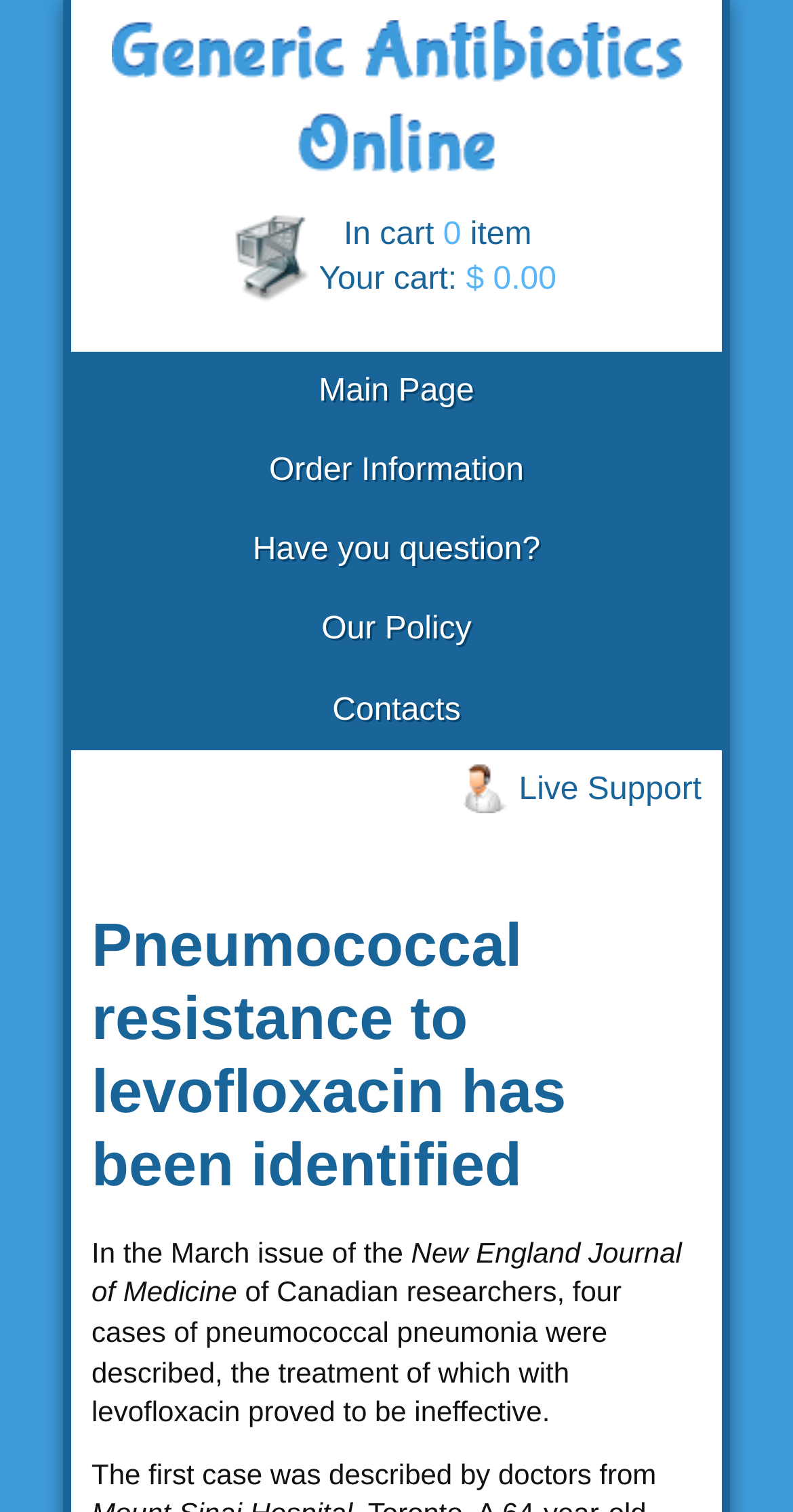What is the purpose of the 'Buy Antibiotics Online' link?
Look at the image and answer the question using a single word or phrase.

To buy antibiotics online